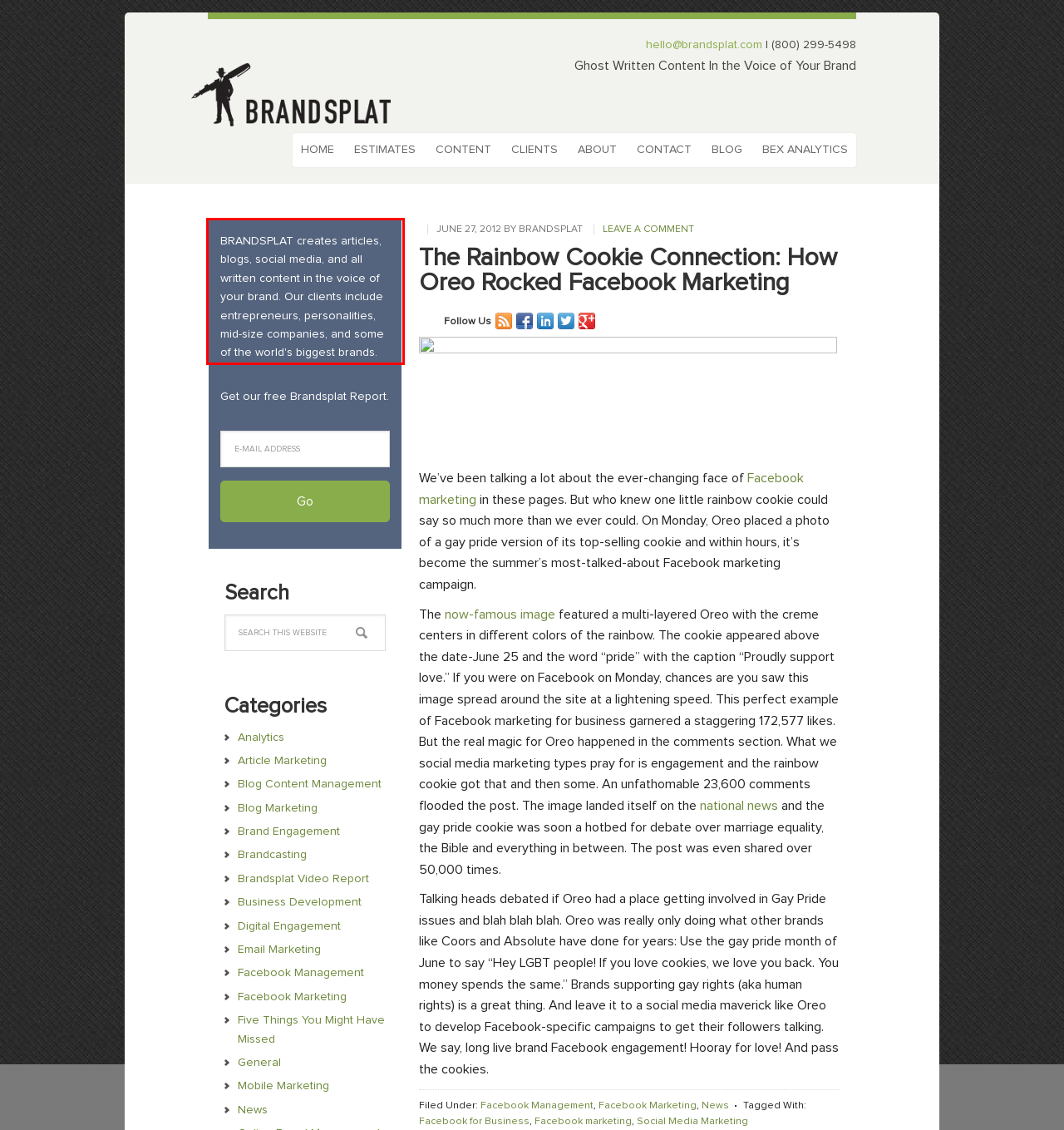In the given screenshot, locate the red bounding box and extract the text content from within it.

BRANDSPLAT creates articles, blogs, social media, and all written content in the voice of your brand. Our clients include entrepreneurs, personalities, mid-size companies, and some of the world's biggest brands.